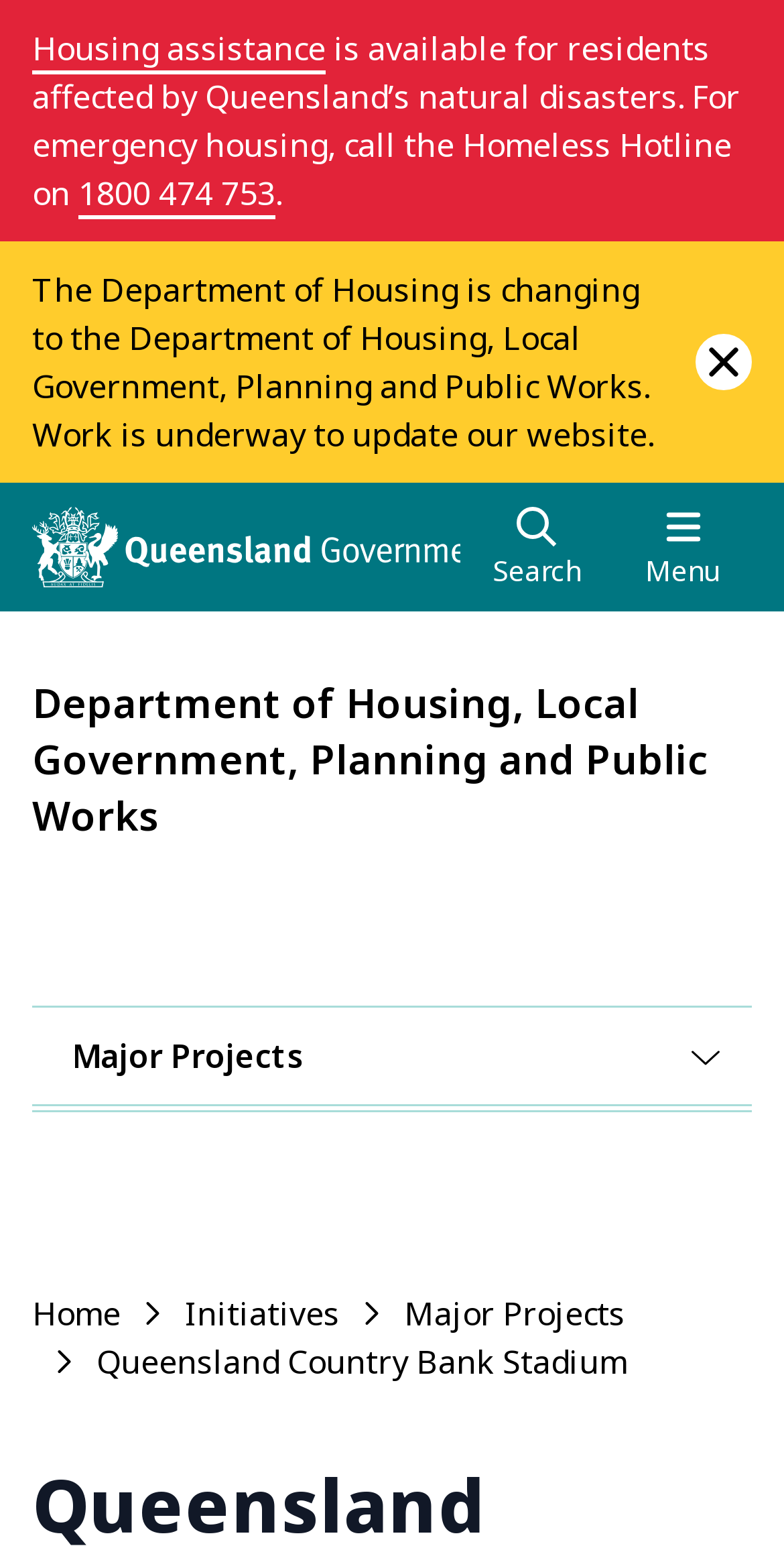Please identify the bounding box coordinates of the element's region that should be clicked to execute the following instruction: "call the Homeless Hotline". The bounding box coordinates must be four float numbers between 0 and 1, i.e., [left, top, right, bottom].

[0.1, 0.111, 0.351, 0.139]